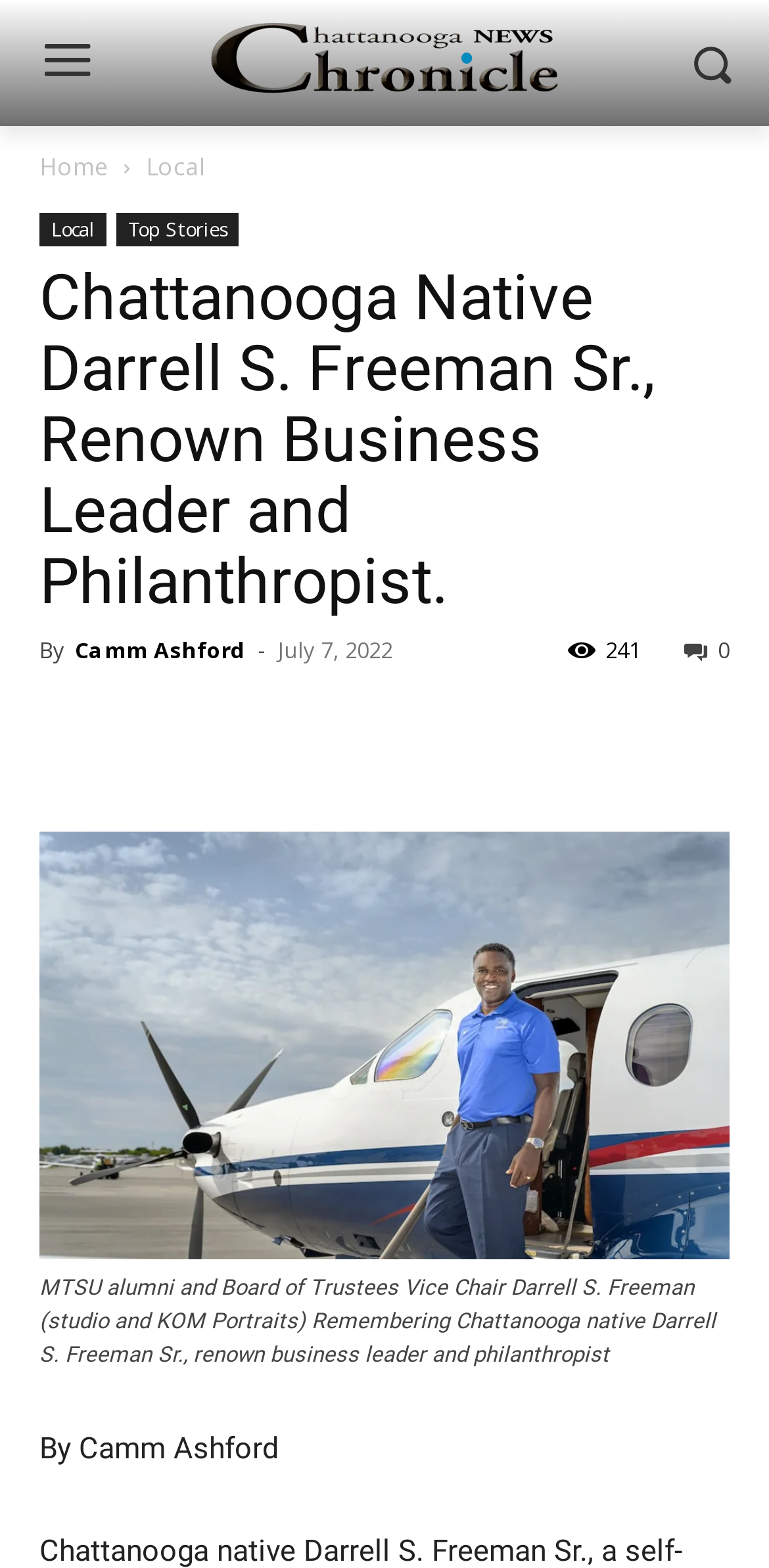Please identify the bounding box coordinates of the element that needs to be clicked to perform the following instruction: "View the image of Darrell S. Freeman".

[0.051, 0.53, 0.949, 0.804]